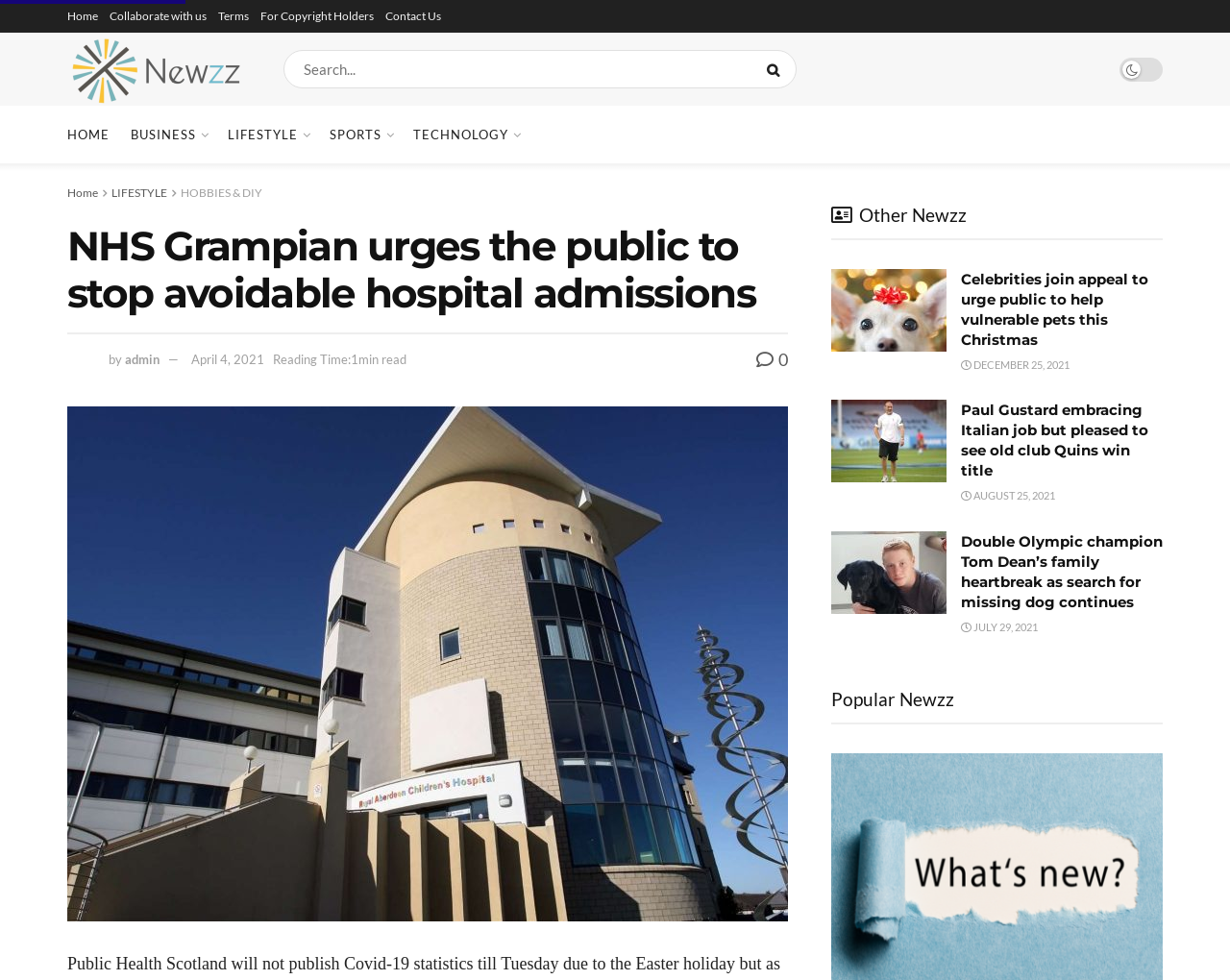Please answer the following question using a single word or phrase: 
What is the reading time of the main article?

1min read